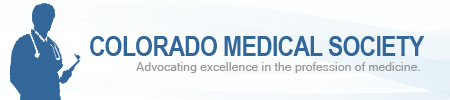Generate an elaborate caption that includes all aspects of the image.

The image features the logo of the Colorado Medical Society, prominently displaying the name "COLORADO MEDICAL SOCIETY" in bold blue letters. Below the name, the slogan "Advocating excellence in the profession of medicine" highlights the organization's commitment to high standards in medical practice. To the left, a silhouette of a medical professional holding a stethoscope symbolizes the dedication and expertise embodied by the society's members. The overall design conveys professionalism and a focus on advancing healthcare in Colorado.